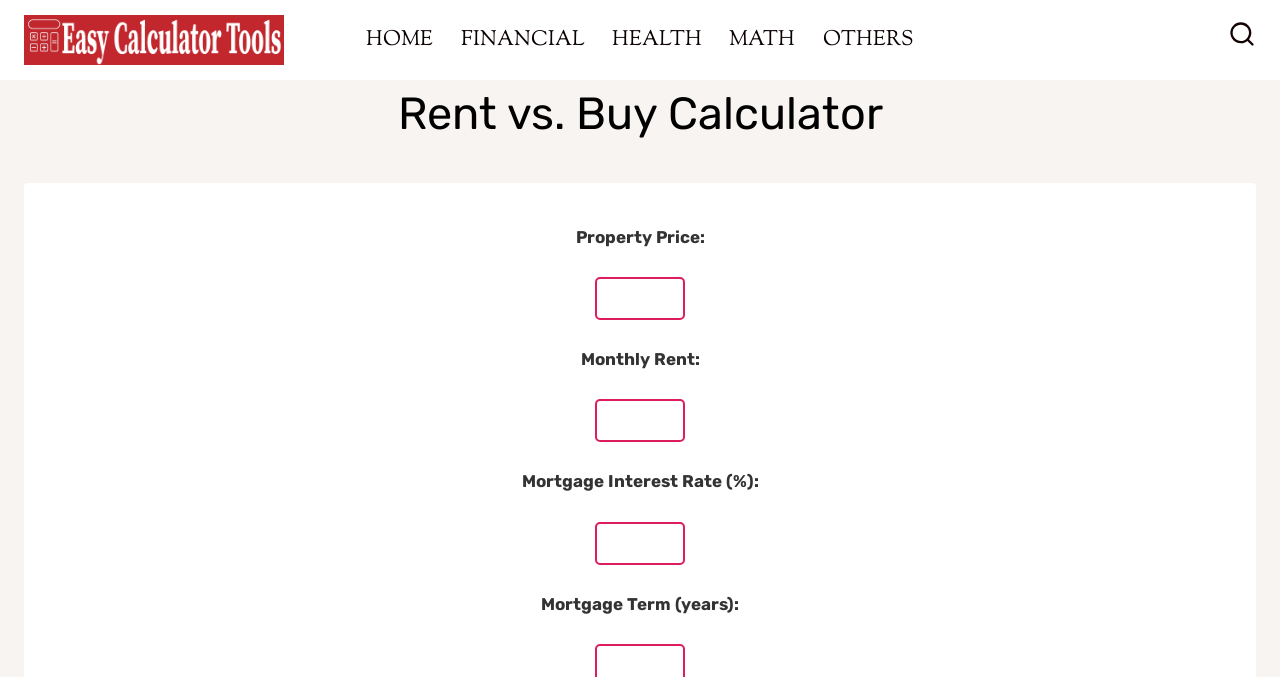Please identify the bounding box coordinates of the region to click in order to complete the task: "input property price". The coordinates must be four float numbers between 0 and 1, specified as [left, top, right, bottom].

[0.465, 0.409, 0.535, 0.473]